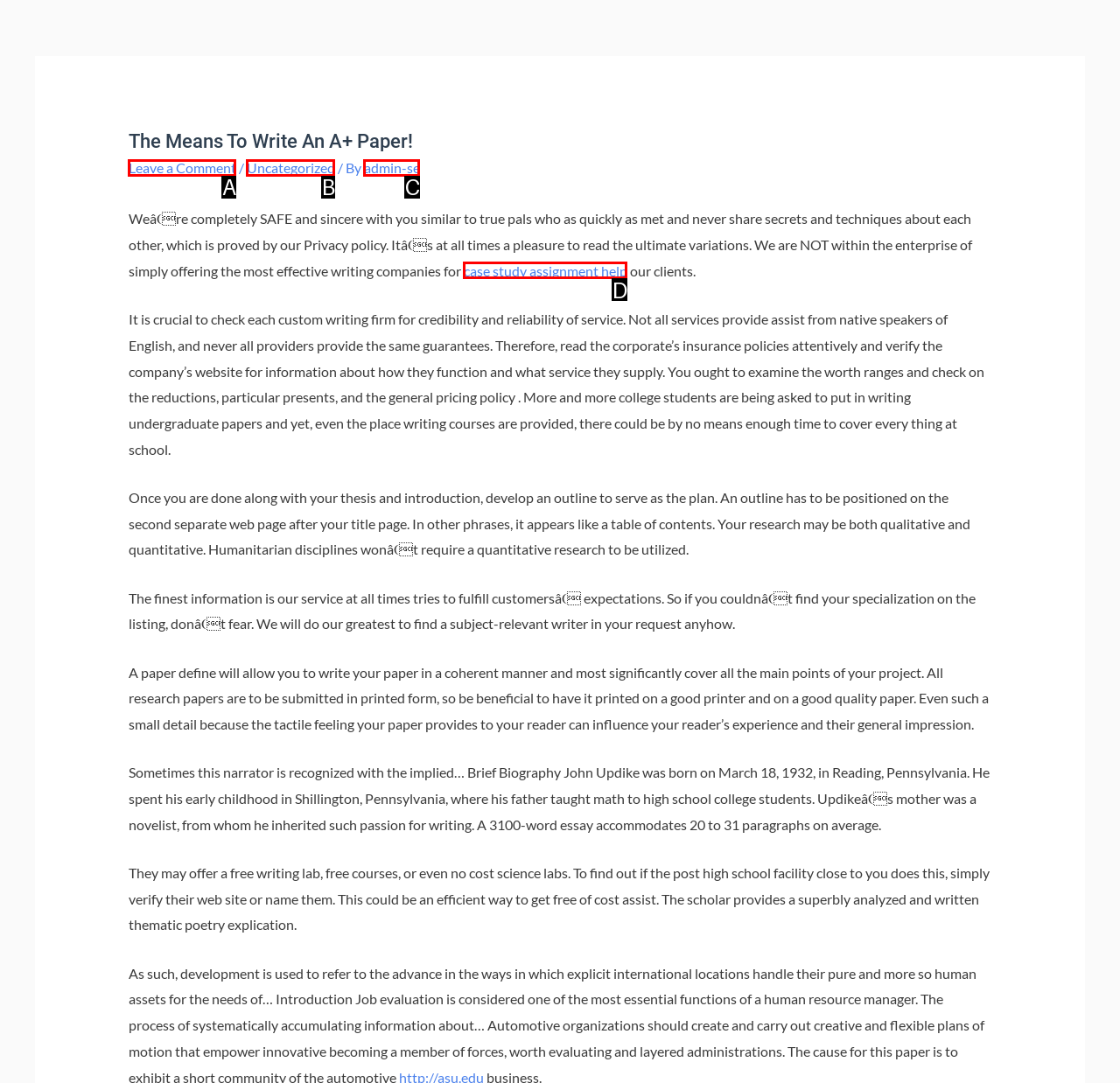What letter corresponds to the UI element described here: Uncategorized
Reply with the letter from the options provided.

B